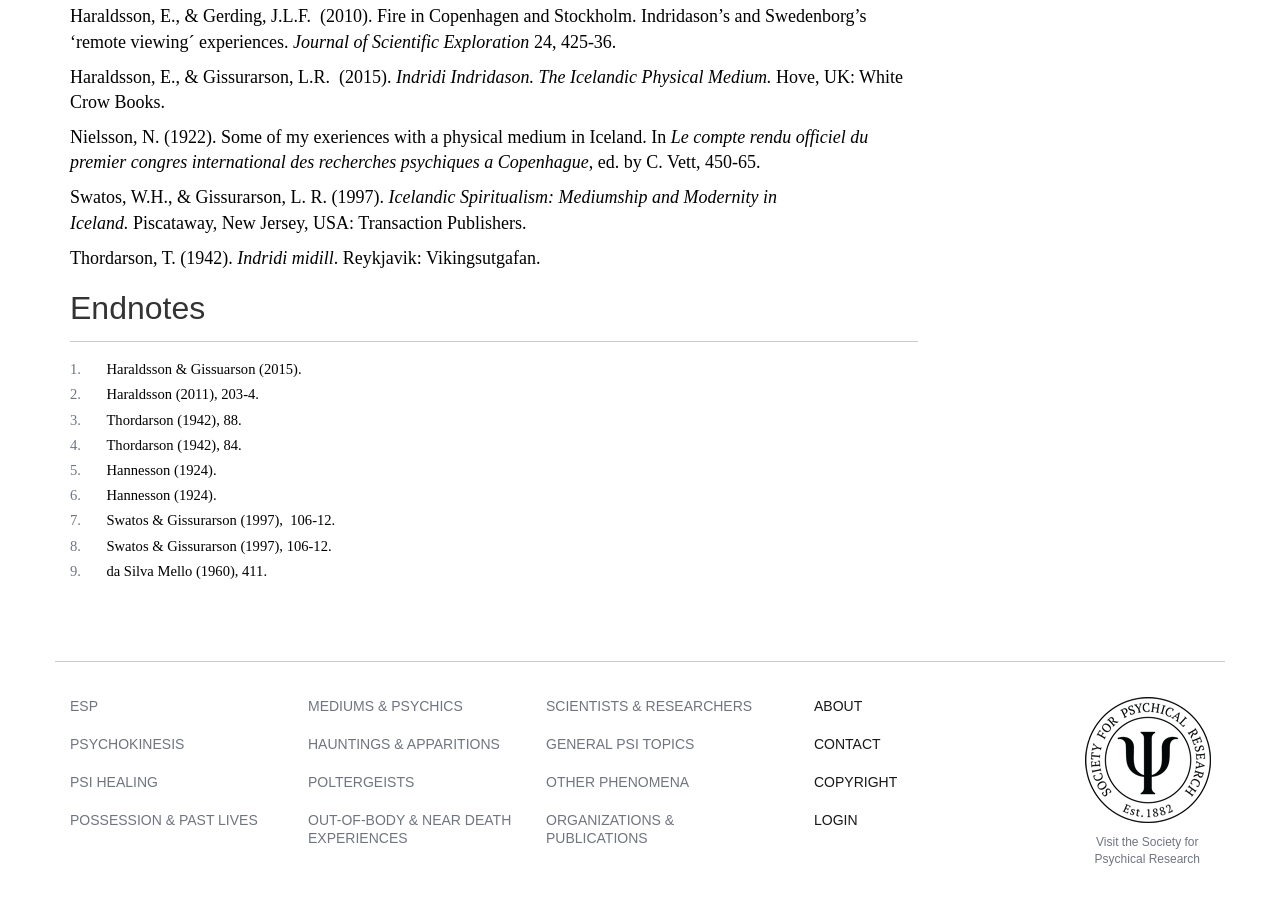Please locate the bounding box coordinates of the element that should be clicked to complete the given instruction: "Check the 'COPYRIGHT' information".

[0.636, 0.857, 0.701, 0.875]